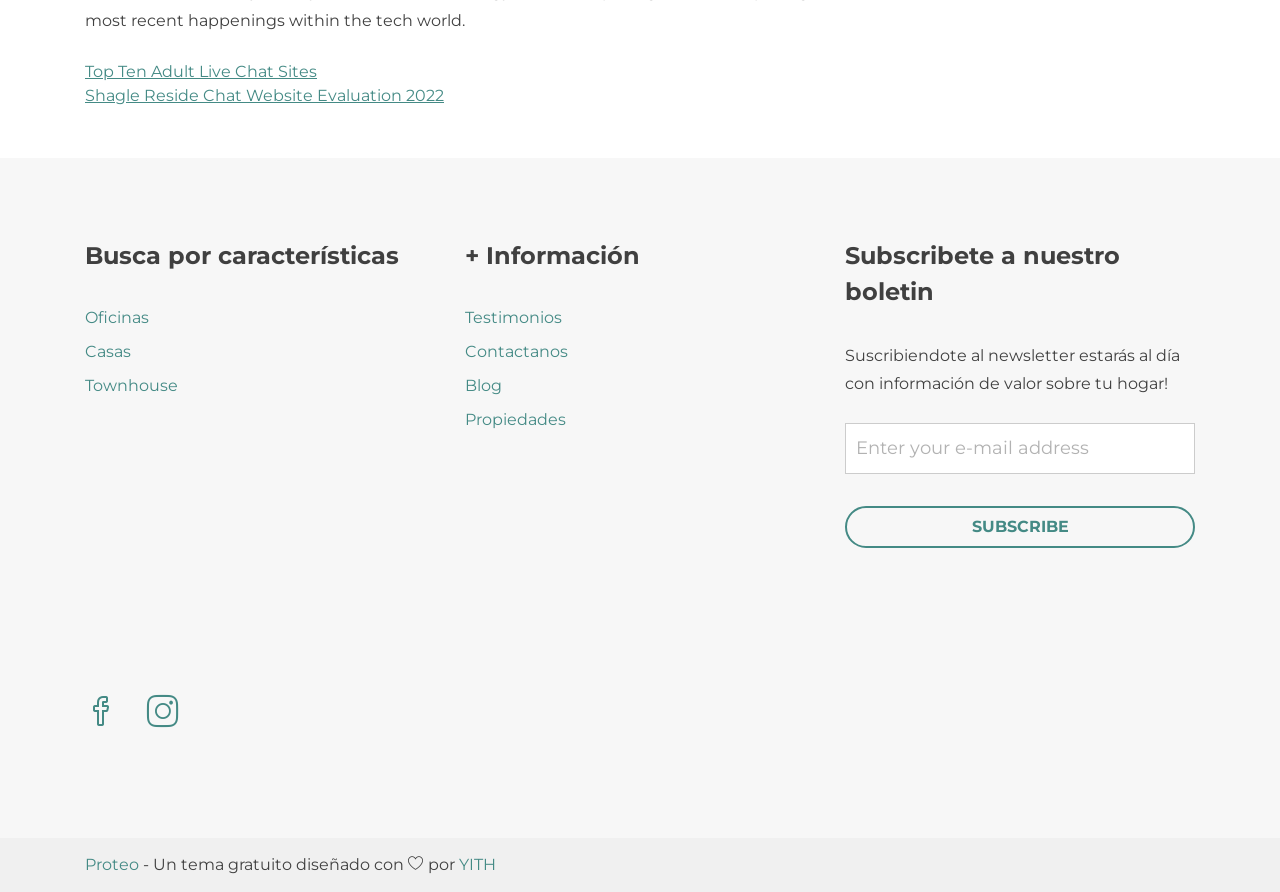How many links are under 'Busca por características'?
Utilize the image to construct a detailed and well-explained answer.

Under the heading 'Busca por características' with bounding box coordinates [0.066, 0.266, 0.34, 0.307], there are three links: 'Oficinas', 'Casas', and 'Townhouse', which can be found by examining the UI elements with types 'link' and their corresponding bounding box coordinates.